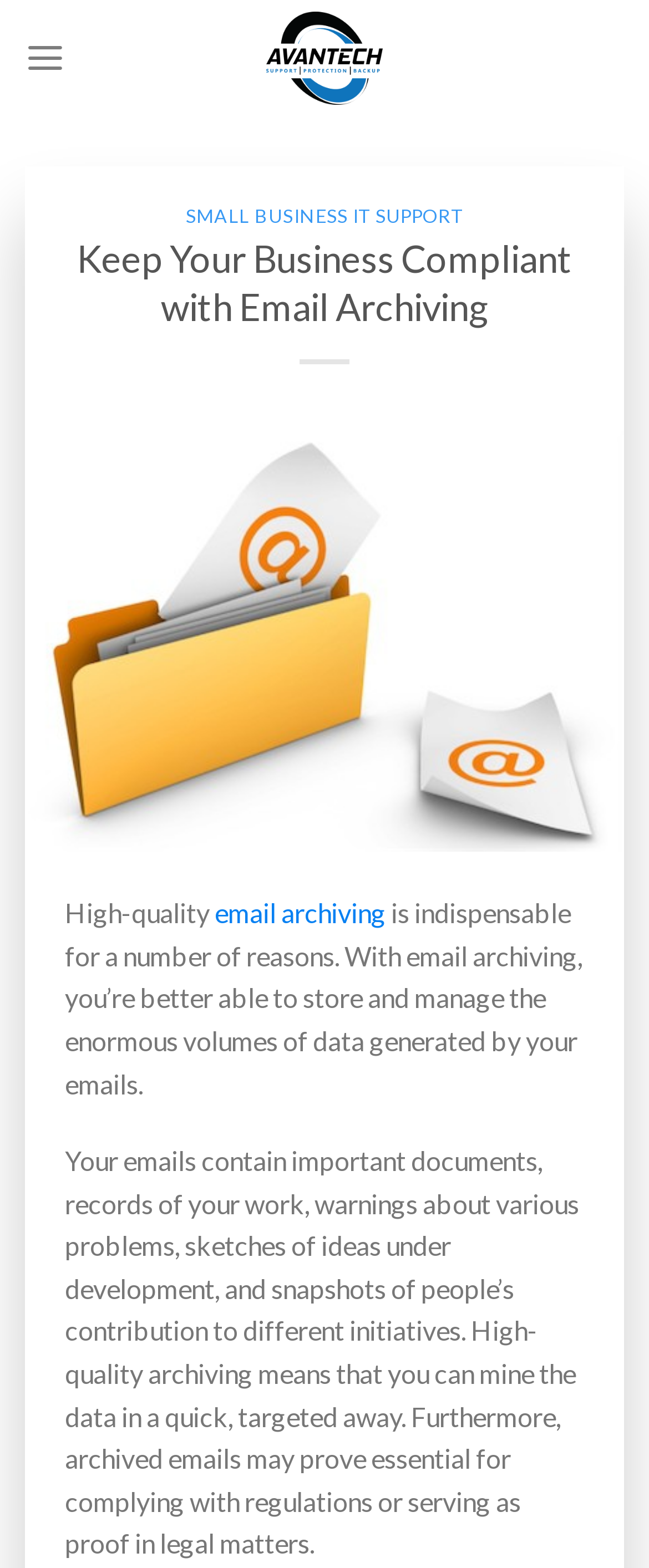Given the description "Small Business IT Support", determine the bounding box of the corresponding UI element.

[0.286, 0.13, 0.714, 0.144]